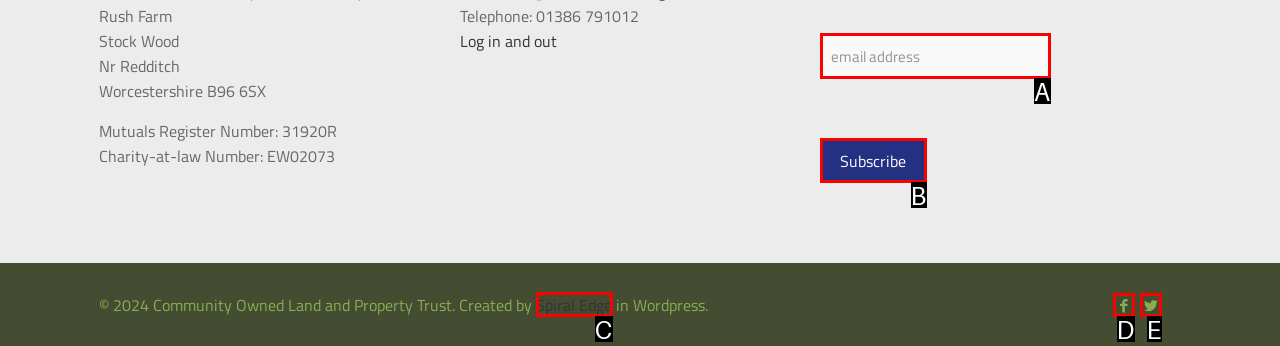Match the element description to one of the options: name="subscribe" value="Subscribe"
Respond with the corresponding option's letter.

B